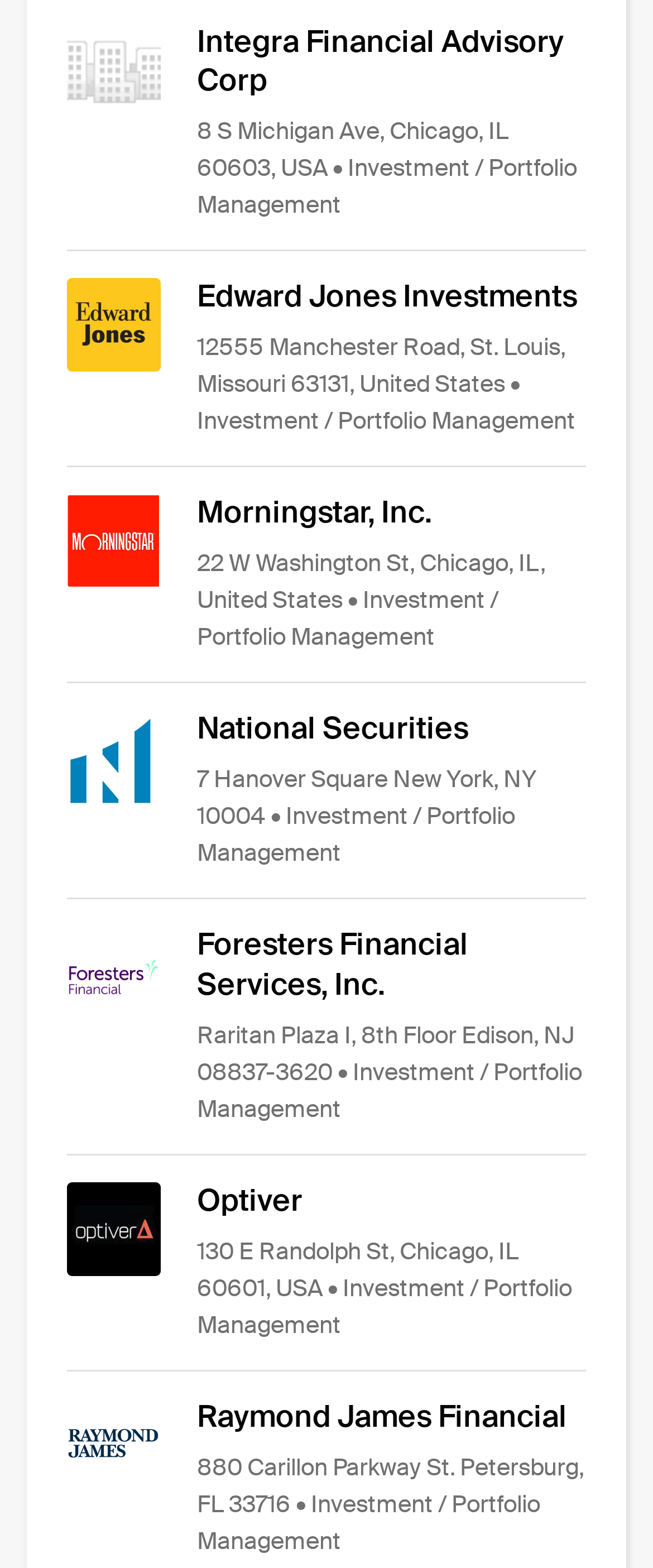Please study the image and answer the question comprehensively:
What is the location of Morningstar, Inc.?

I found the location by looking at the StaticText element with the OCR text '22 W Washington St, Chicago, IL, United States' which is a child element of the link 'Morningstar, Inc.'.